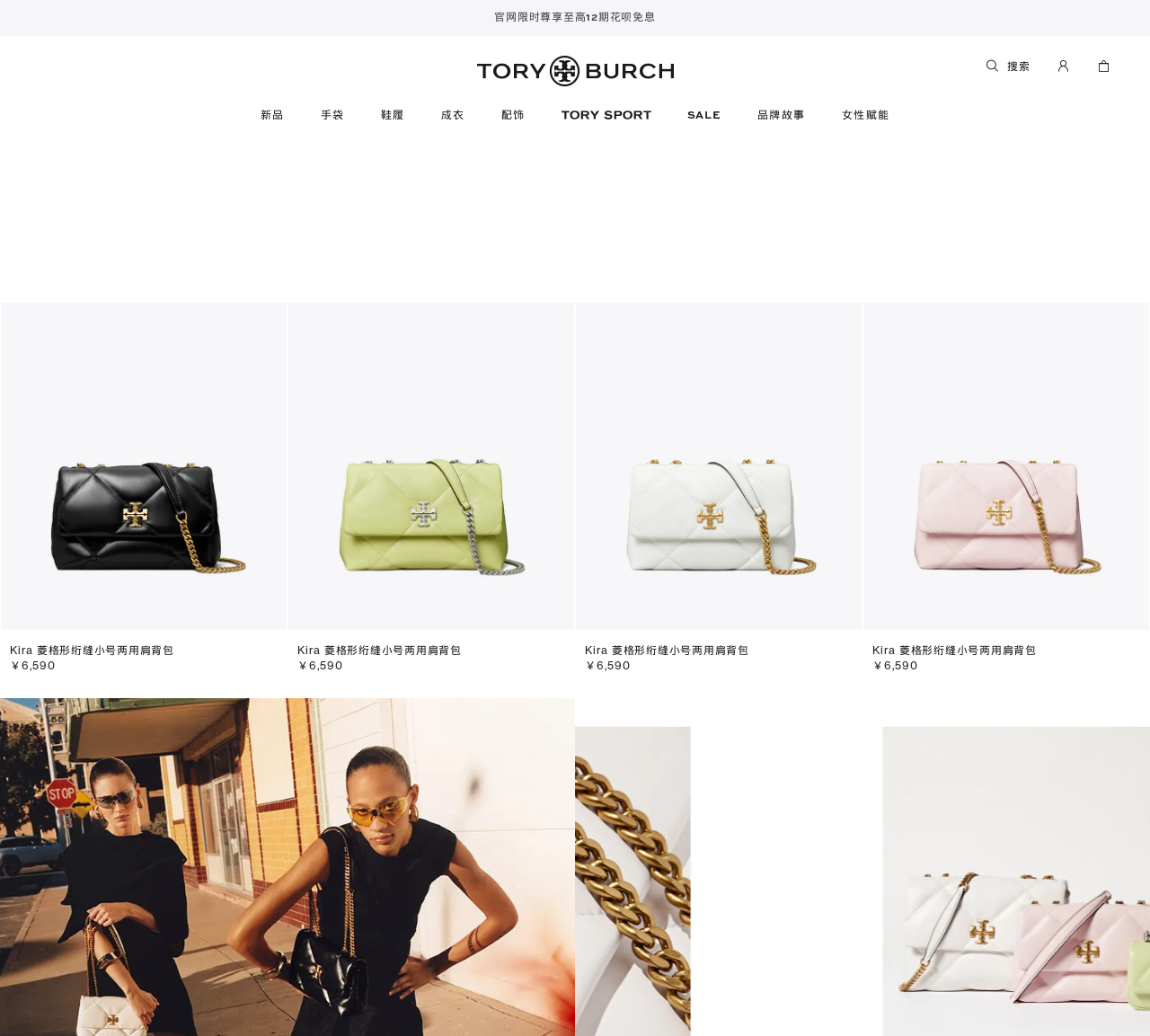Given the webpage screenshot, identify the bounding box of the UI element that matches this description: "品牌故事".

[0.658, 0.106, 0.7, 0.117]